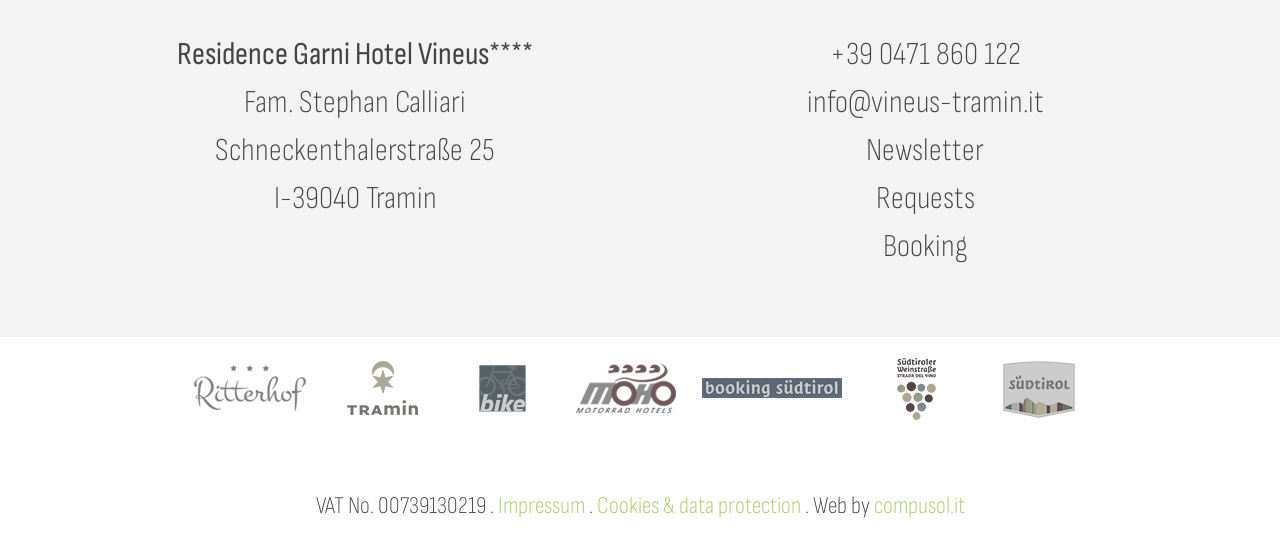Please find the bounding box coordinates of the clickable region needed to complete the following instruction: "Learn more about the hotel's location". The bounding box coordinates must consist of four float numbers between 0 and 1, i.e., [left, top, right, bottom].

[0.252, 0.684, 0.346, 0.737]